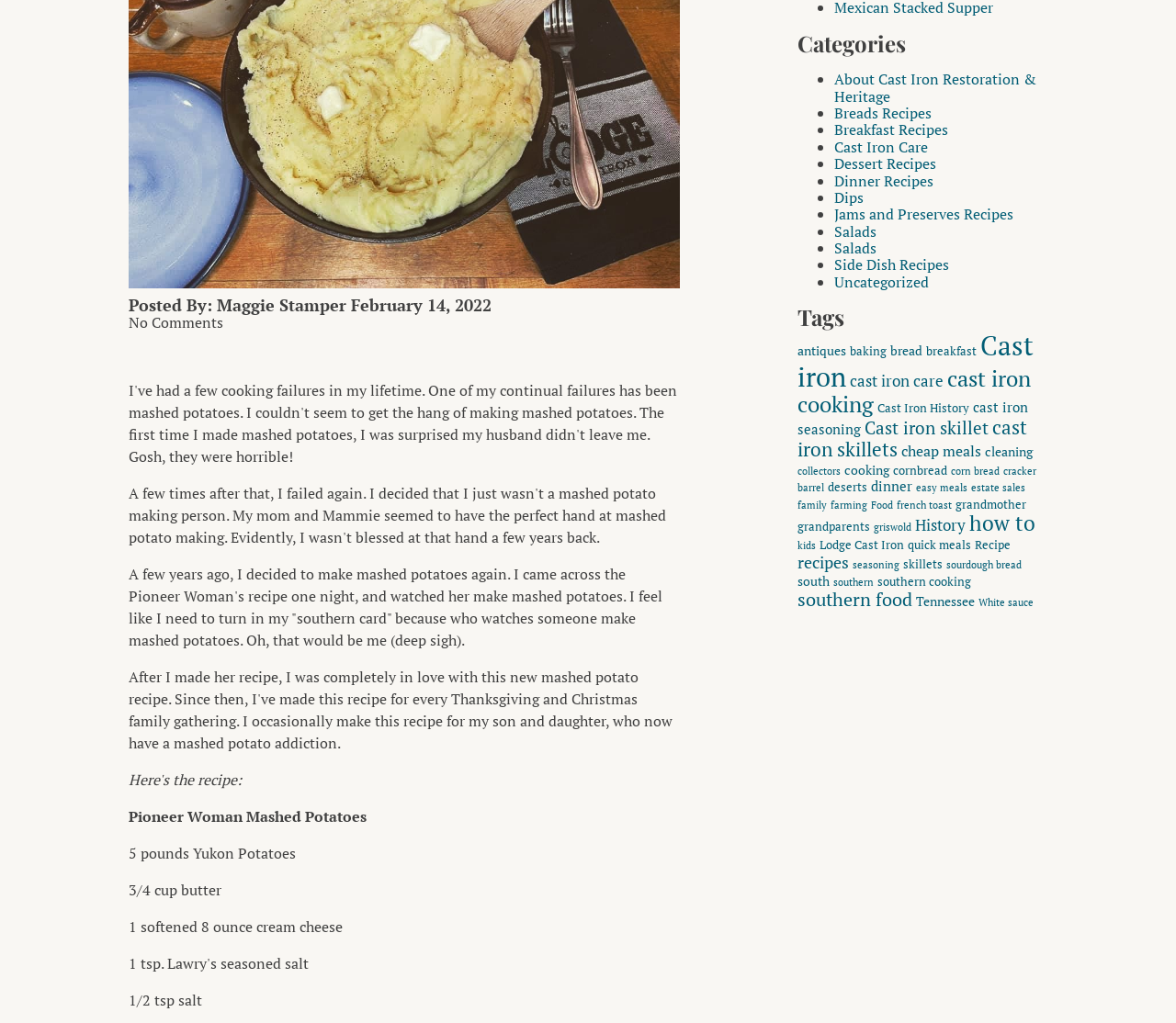Provide the bounding box coordinates of the HTML element this sentence describes: "Del Mar Photonics". The bounding box coordinates consist of four float numbers between 0 and 1, i.e., [left, top, right, bottom].

None